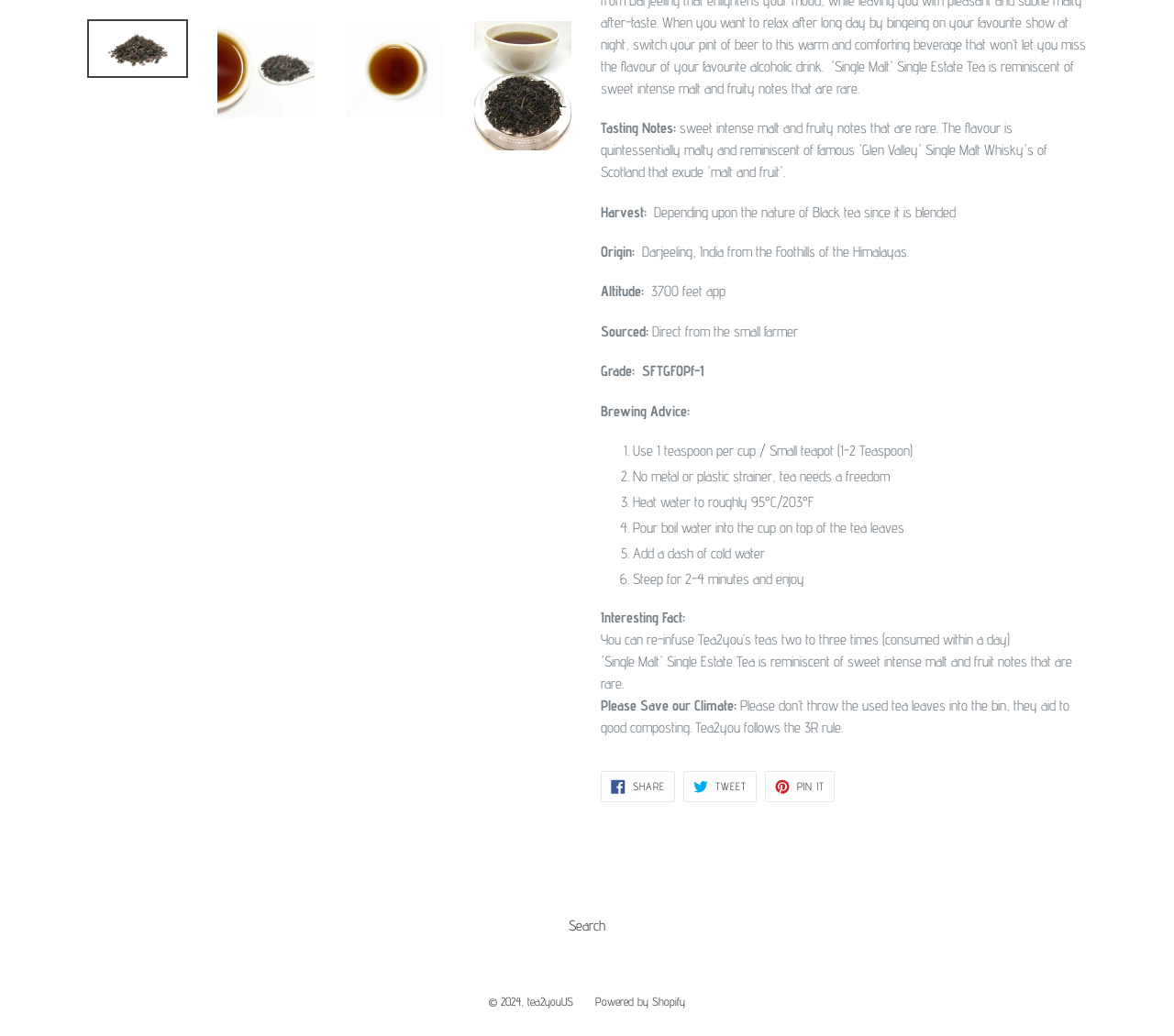Provide the bounding box coordinates for the UI element described in this sentence: "alt="Malt Tea ( Whisky Tea!)"". The coordinates should be four float values between 0 and 1, i.e., [left, top, right, bottom].

[0.402, 0.019, 0.488, 0.147]